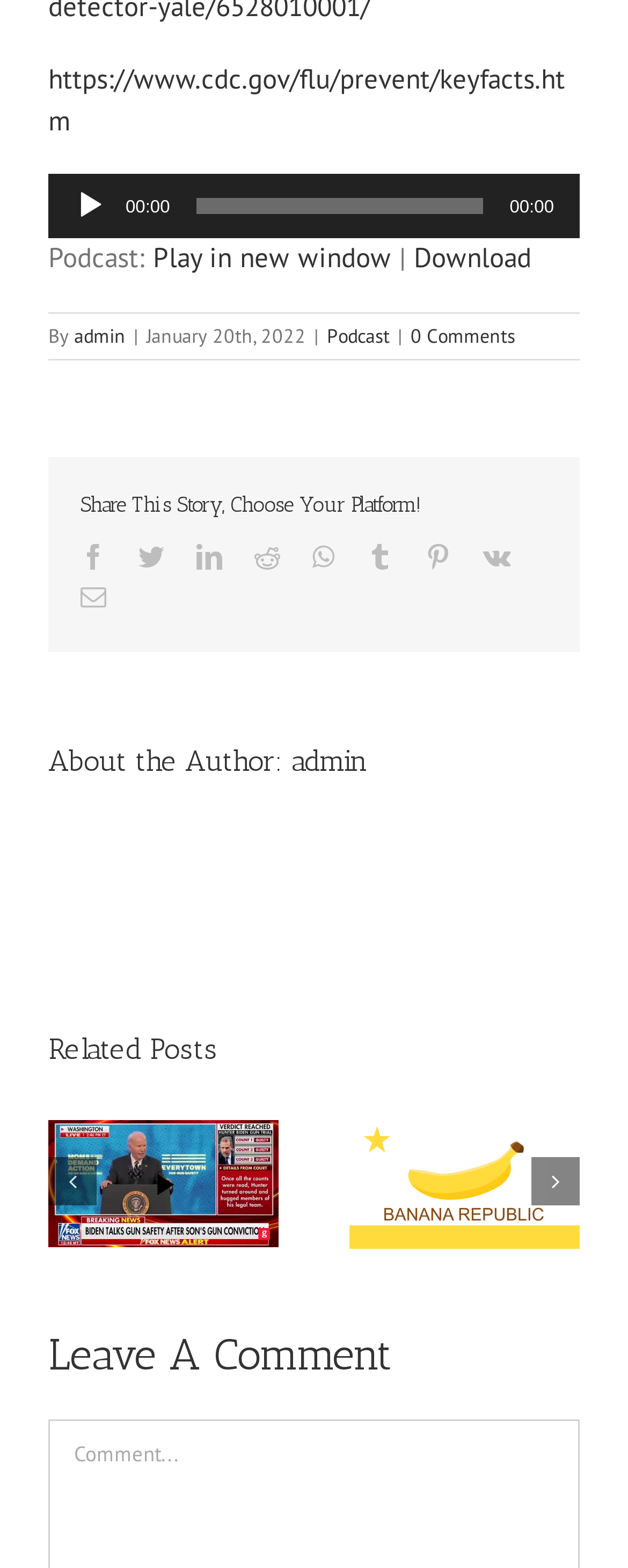Identify the bounding box of the UI element that matches this description: "aria-label="Play" title="Play"".

[0.118, 0.121, 0.169, 0.142]